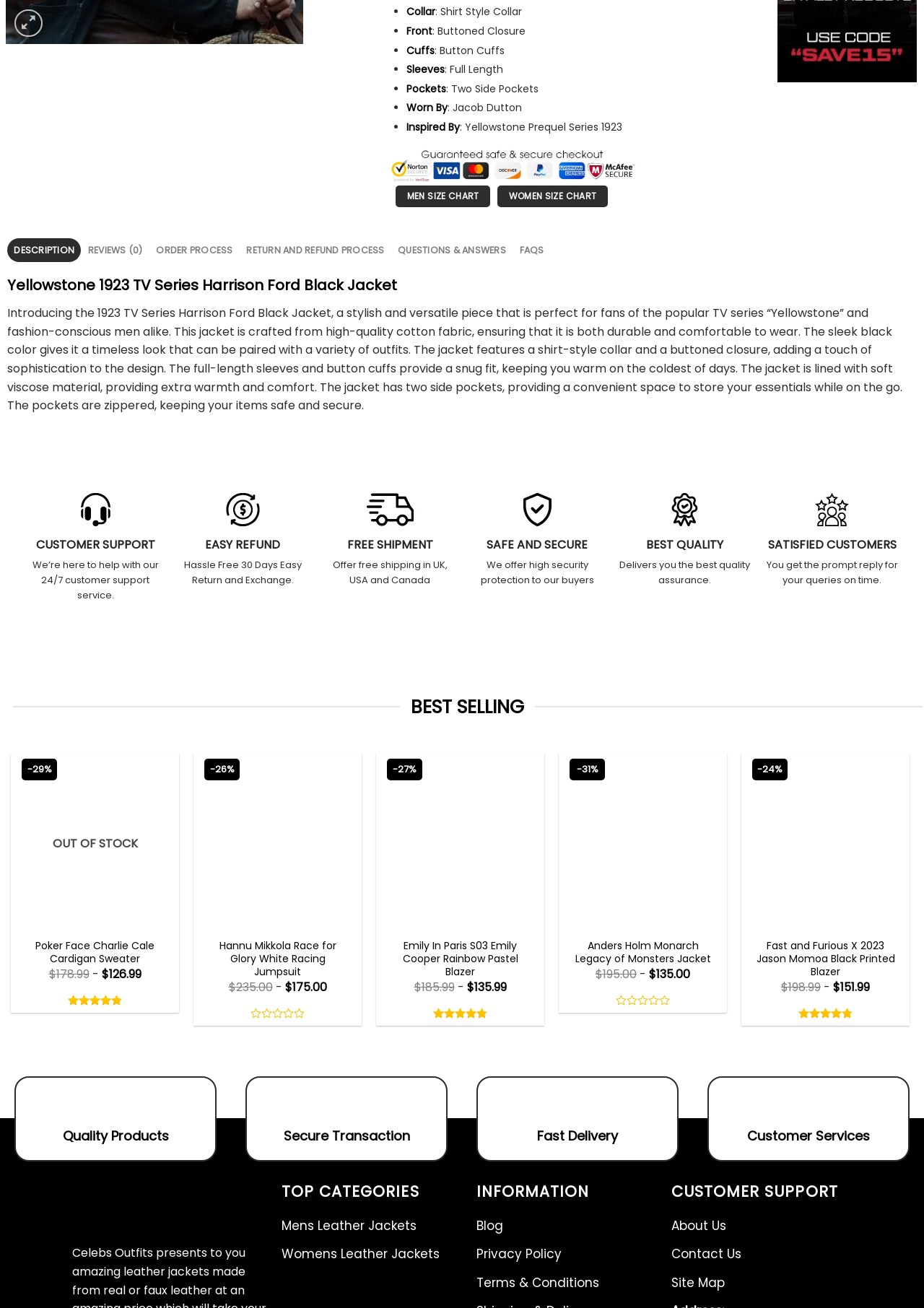Given the webpage screenshot, identify the bounding box of the UI element that matches this description: "FAQS".

[0.555, 0.182, 0.596, 0.2]